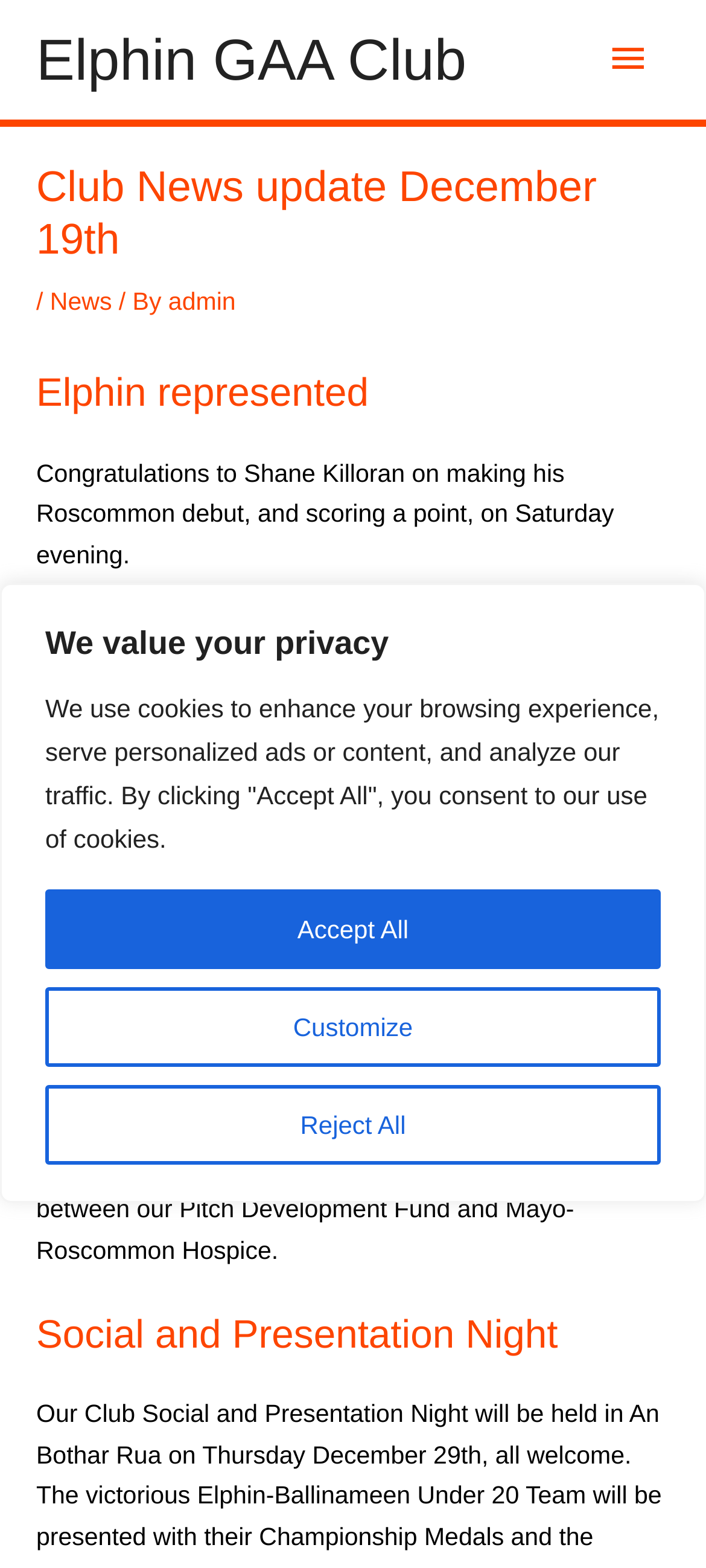Find the bounding box coordinates corresponding to the UI element with the description: "Reject All". The coordinates should be formatted as [left, top, right, bottom], with values as floats between 0 and 1.

[0.064, 0.692, 0.936, 0.743]